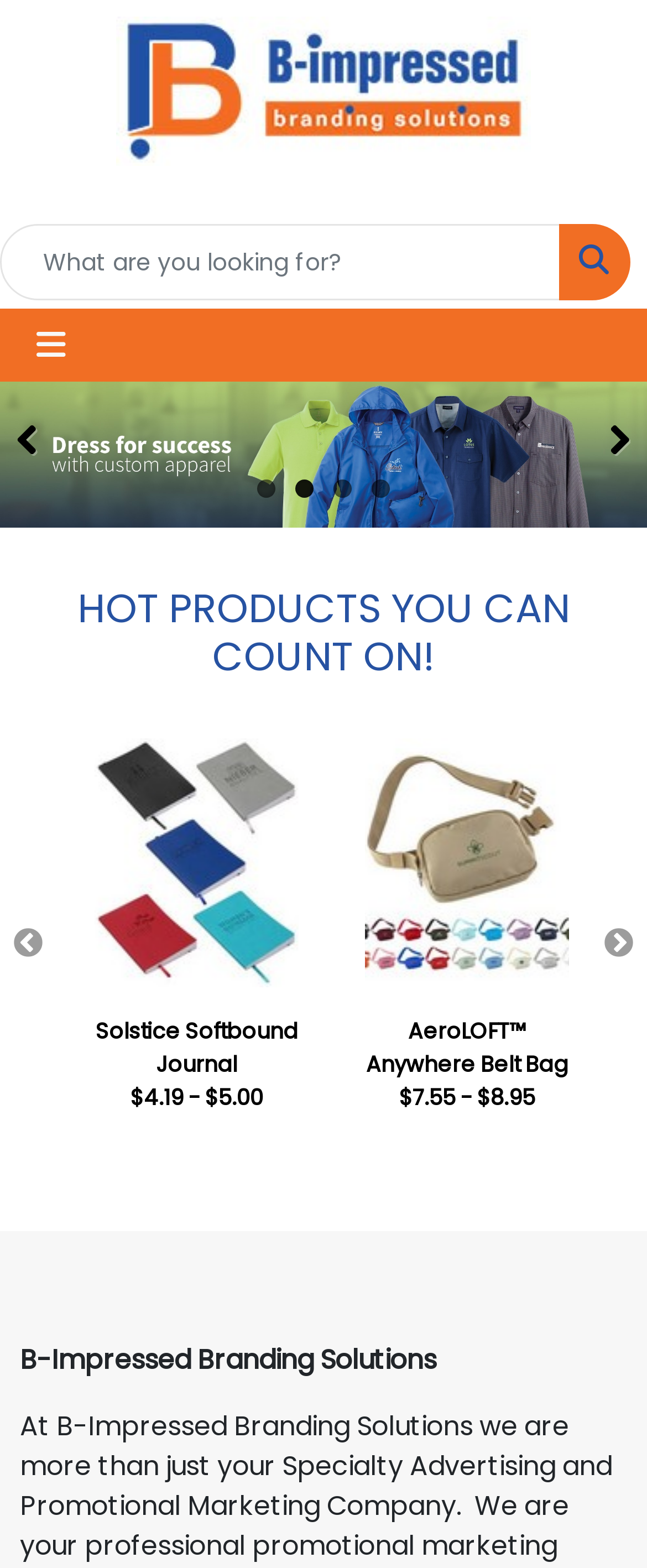Please locate the bounding box coordinates of the element that should be clicked to complete the given instruction: "Visit Fairtrade Foundation's Facebook page".

None